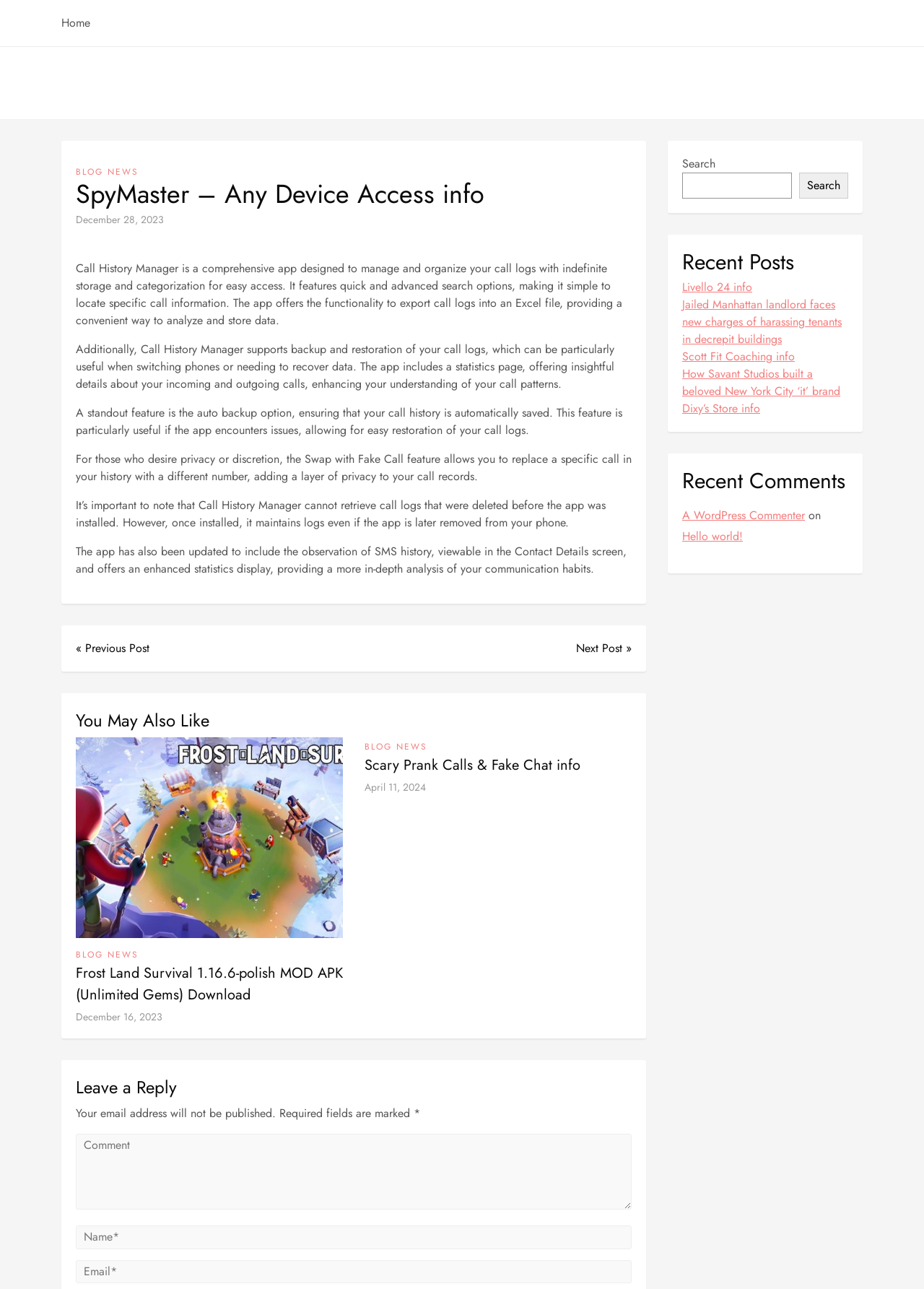What is the purpose of the auto backup option?
Using the image, answer in one word or phrase.

Save call history automatically